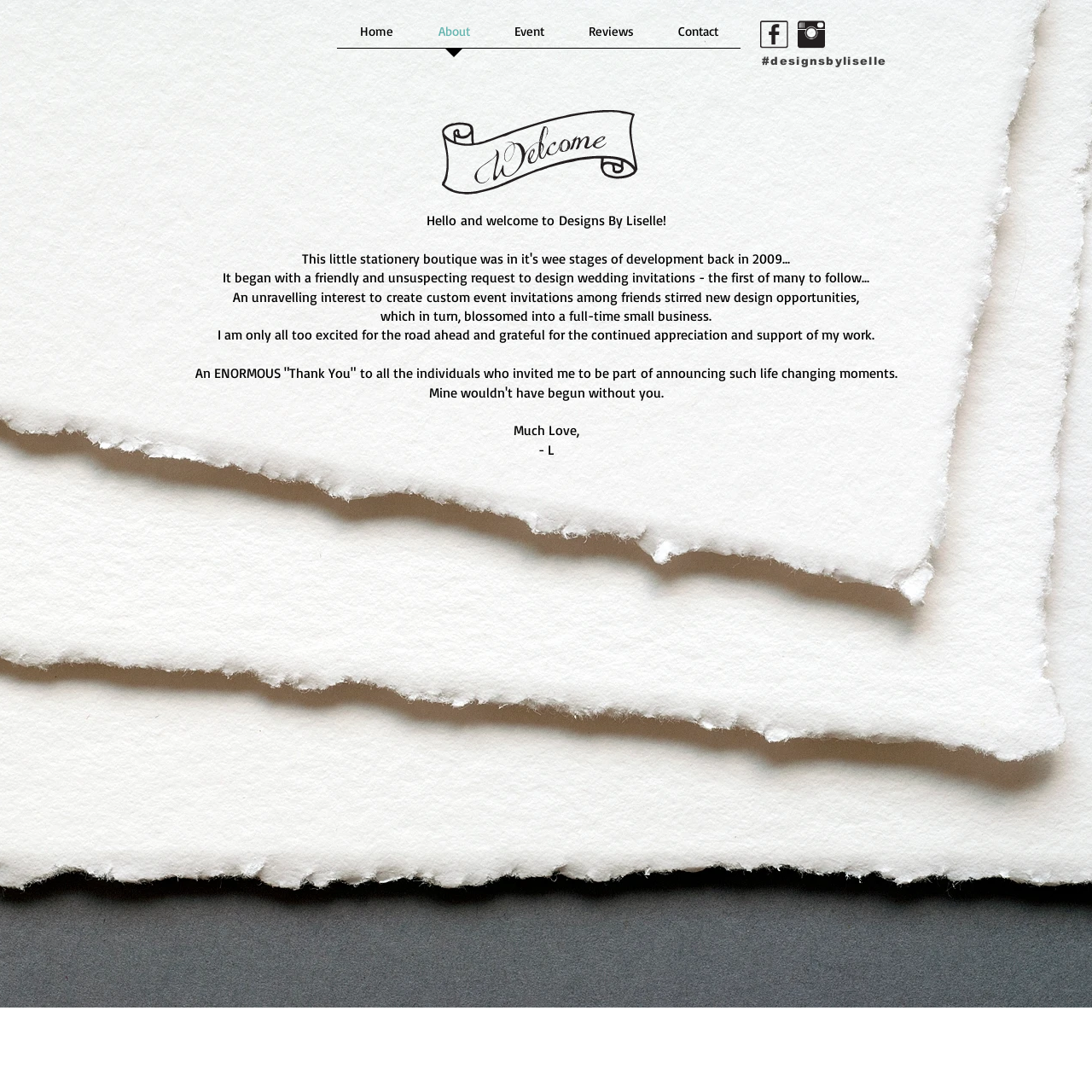Please use the details from the image to answer the following question comprehensively:
What is the name of the business?

The name of the business can be found in the heading element '#designsbyliselle' which is located at the top of the page. This heading is a prominent element on the page and is likely to be the name of the business or the title of the website.